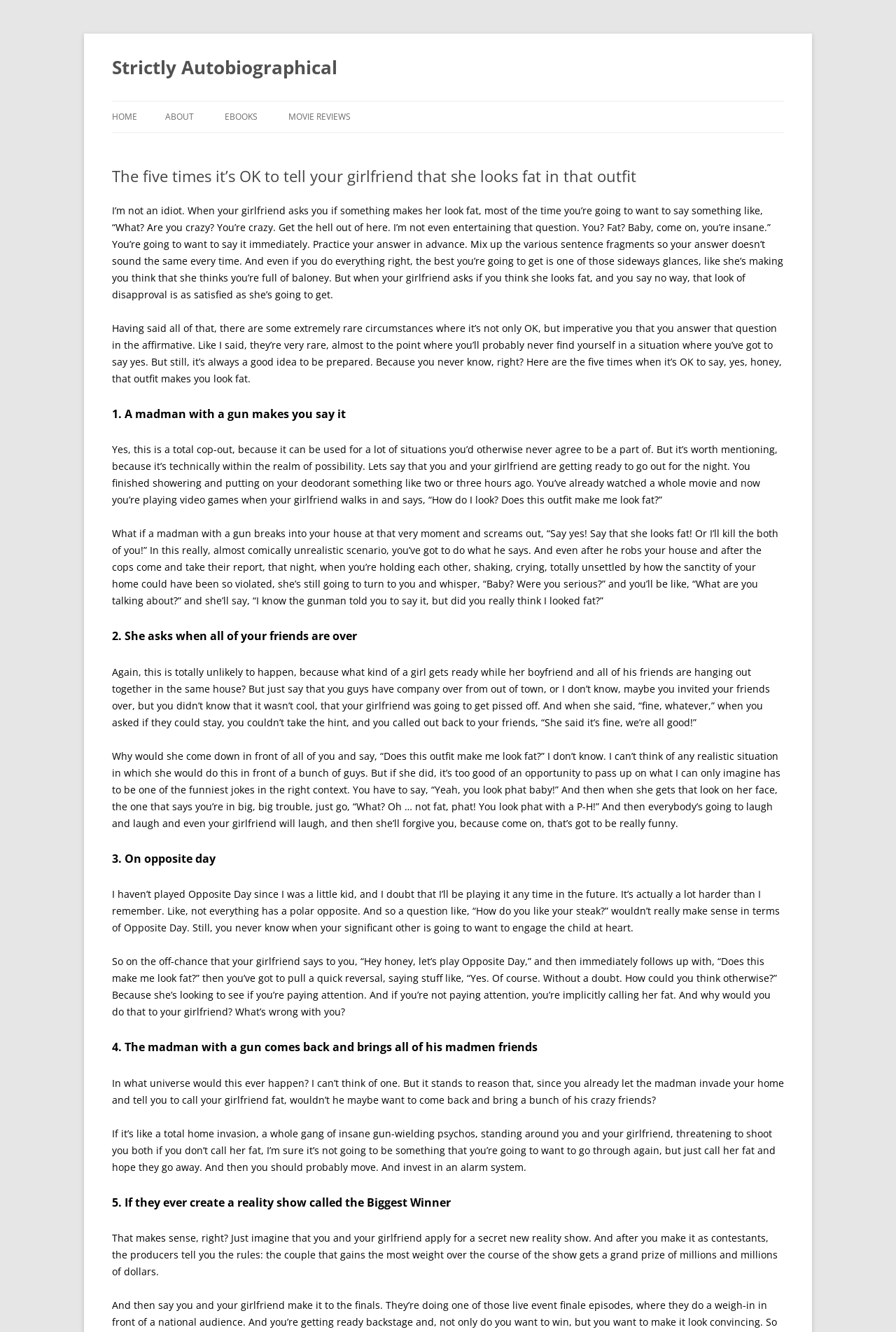Given the element description About, predict the bounding box coordinates for the UI element in the webpage screenshot. The format should be (top-left x, top-left y, bottom-right x, bottom-right y), and the values should be between 0 and 1.

[0.184, 0.076, 0.216, 0.1]